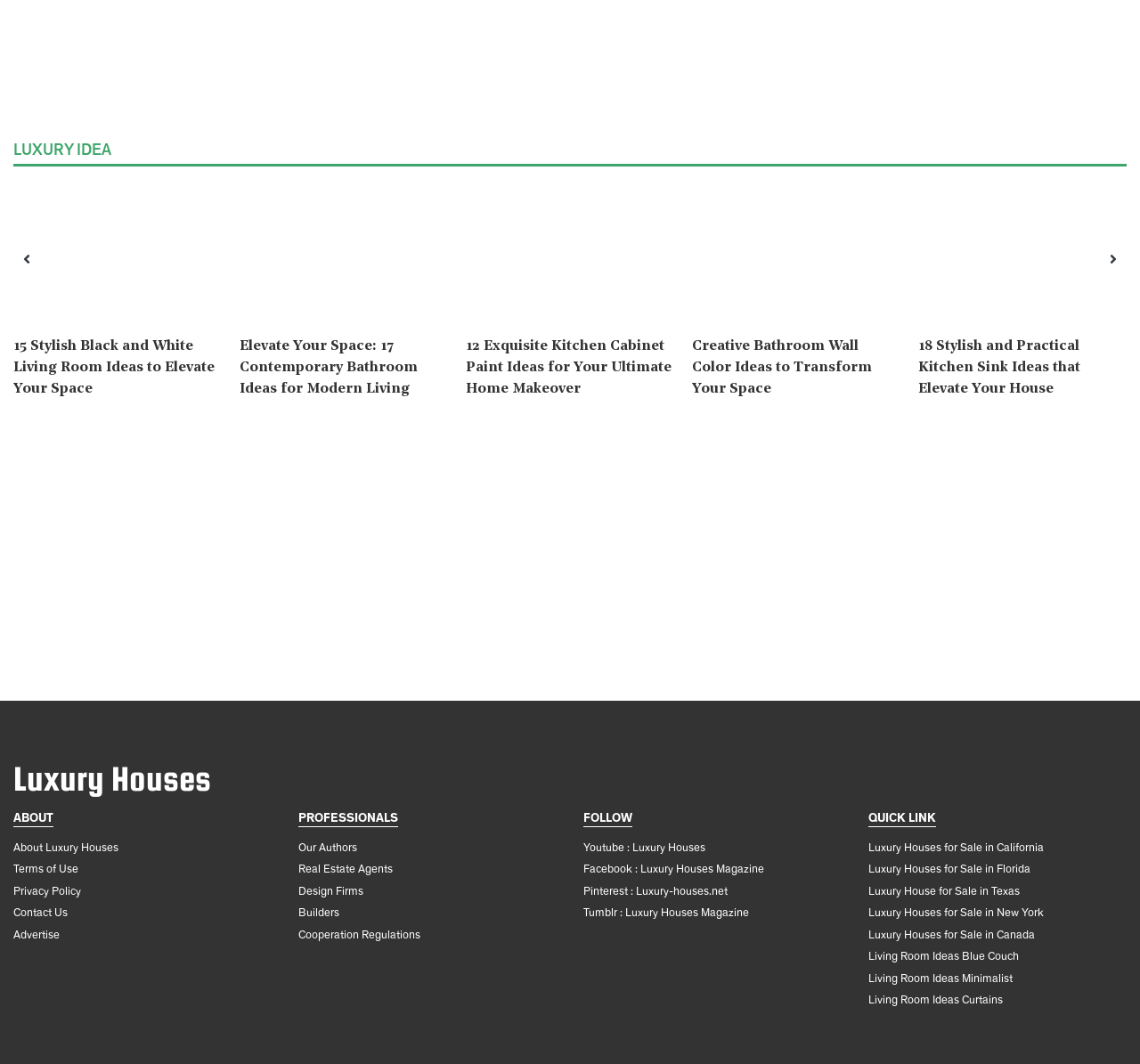What type of content does the webpage primarily feature?
Using the screenshot, give a one-word or short phrase answer.

Home decor and design ideas